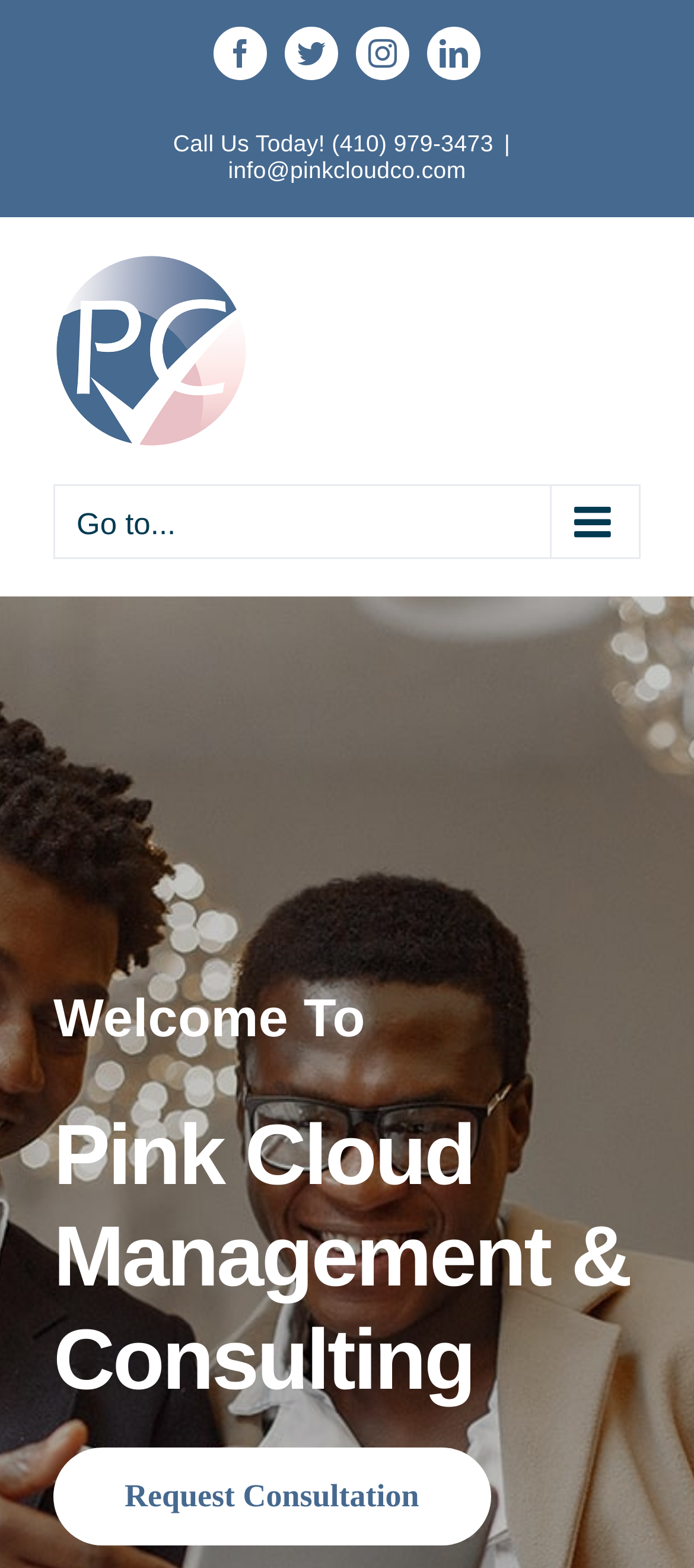Please identify the bounding box coordinates of the element I need to click to follow this instruction: "Request Consultation".

[0.077, 0.923, 0.706, 0.986]